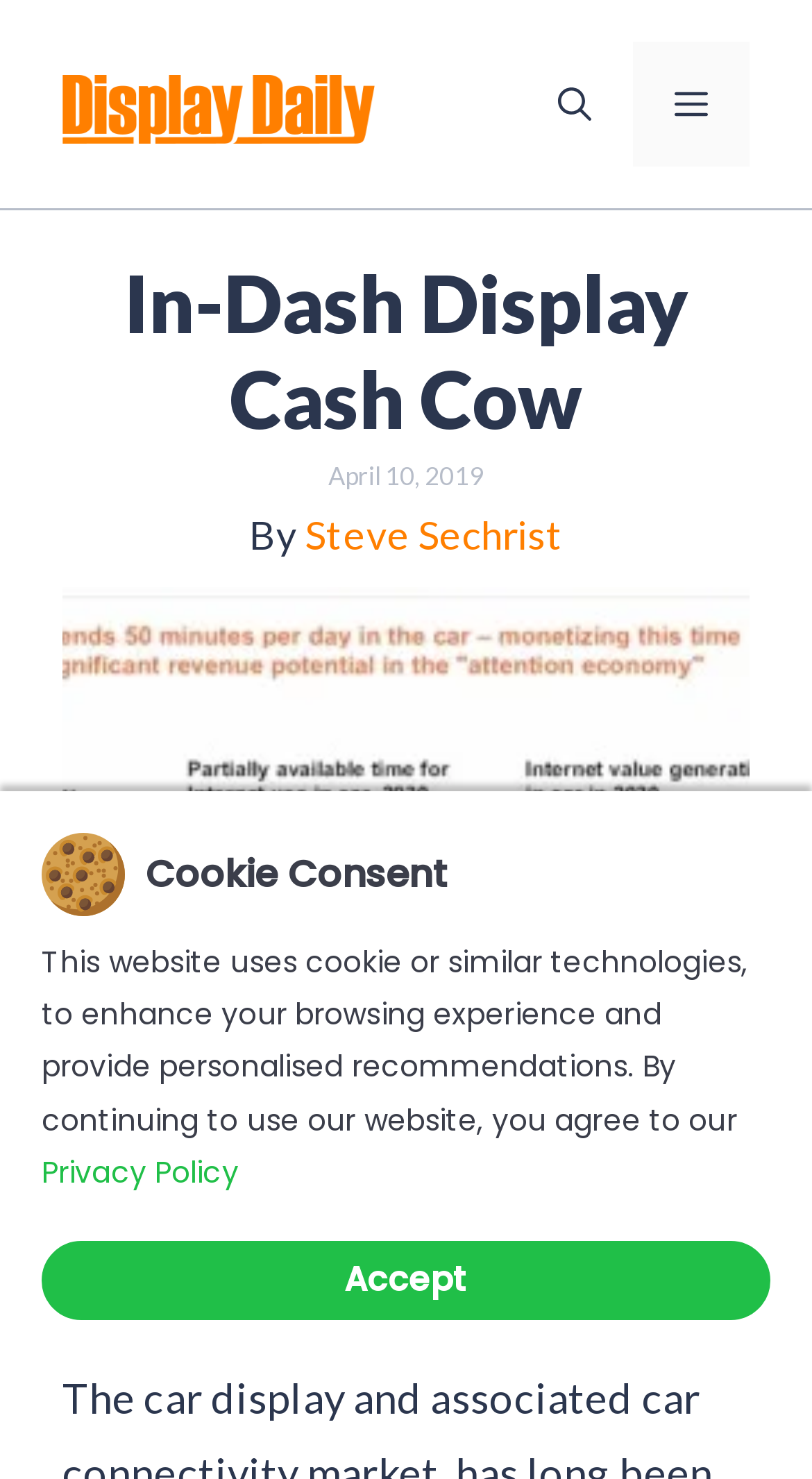Explain in detail what is displayed on the webpage.

The webpage is about the car display and associated car connectivity market, with a focus on its potential as a cash cow. At the top of the page, there is a banner with a link to "Display Daily" and an image with the same name. To the right of the banner, there is a navigation menu with a "Mobile Toggle" button and a link to open a search bar. 

Below the banner, there is a prominent heading "In-Dash Display Cash Cow" with a time stamp "April 10, 2019" and an author name "Steve Sechrist". There is also a figure or image below the heading, taking up most of the width of the page. 

On the left side of the page, there is a small image, and below it, a heading "Cookie Consent" with a paragraph of text explaining the website's use of cookies and a link to the "Privacy Policy". There is also an "Accept" button at the bottom left corner of the page. 

At the bottom right corner of the page, there is a "Subscribe" link. There are also three links with images, two of which are located at the bottom of the page, and one is located near the top right corner of the page.